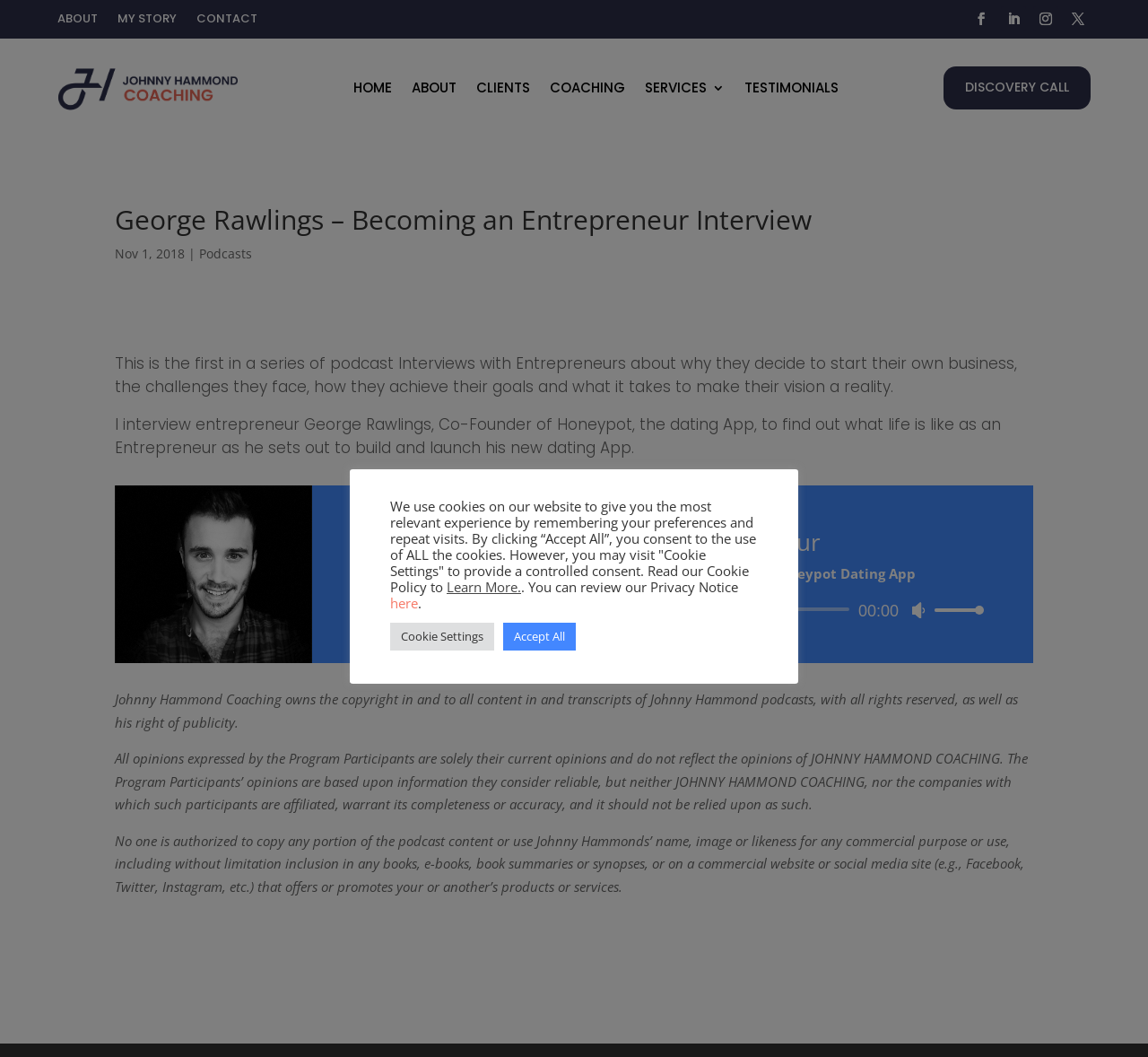Locate the bounding box coordinates of the region to be clicked to comply with the following instruction: "Click the 'May 2024' archive link". The coordinates must be four float numbers between 0 and 1, in the form [left, top, right, bottom].

None